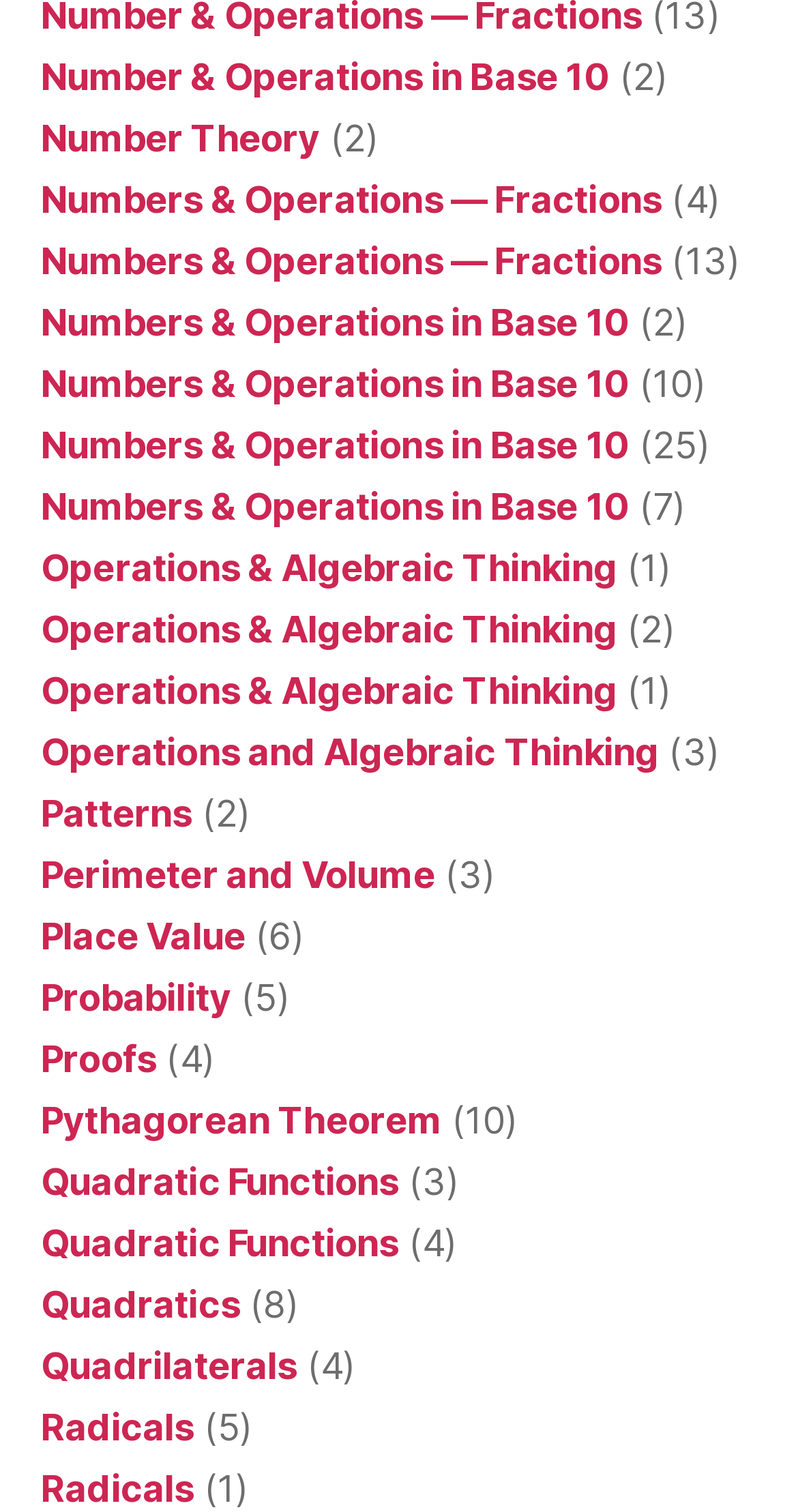Can you specify the bounding box coordinates of the area that needs to be clicked to fulfill the following instruction: "Visit Numbers & Operations — Fractions"?

[0.051, 0.118, 0.829, 0.147]